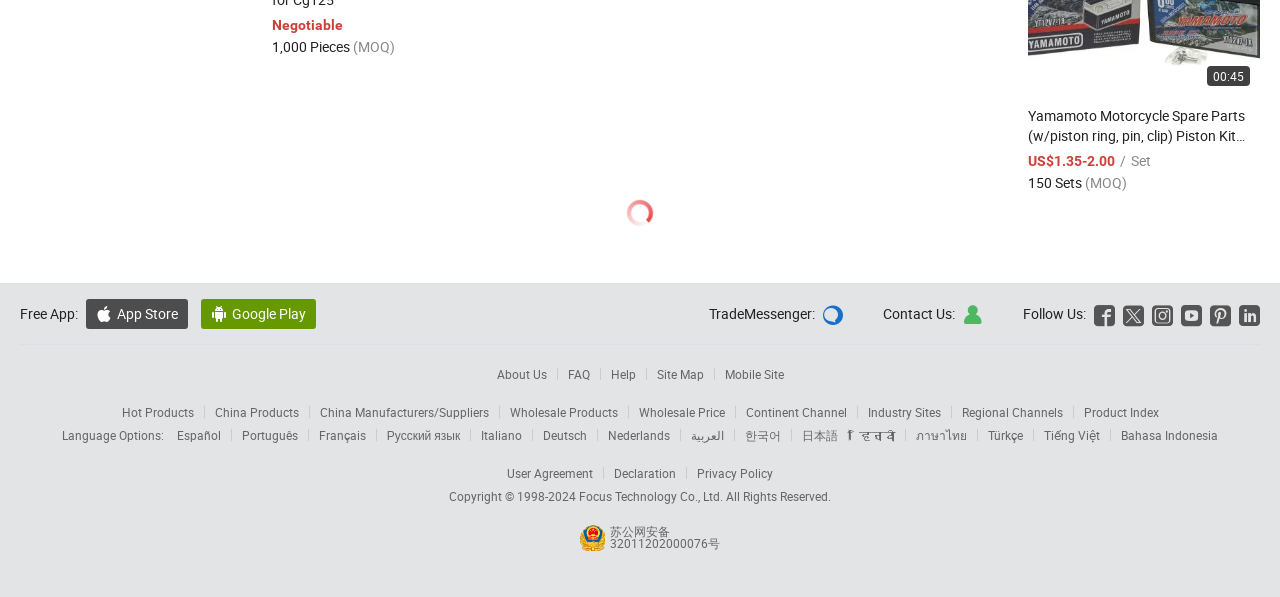Please identify the bounding box coordinates of the area that needs to be clicked to follow this instruction: "View the FAQ page".

[0.443, 0.613, 0.461, 0.64]